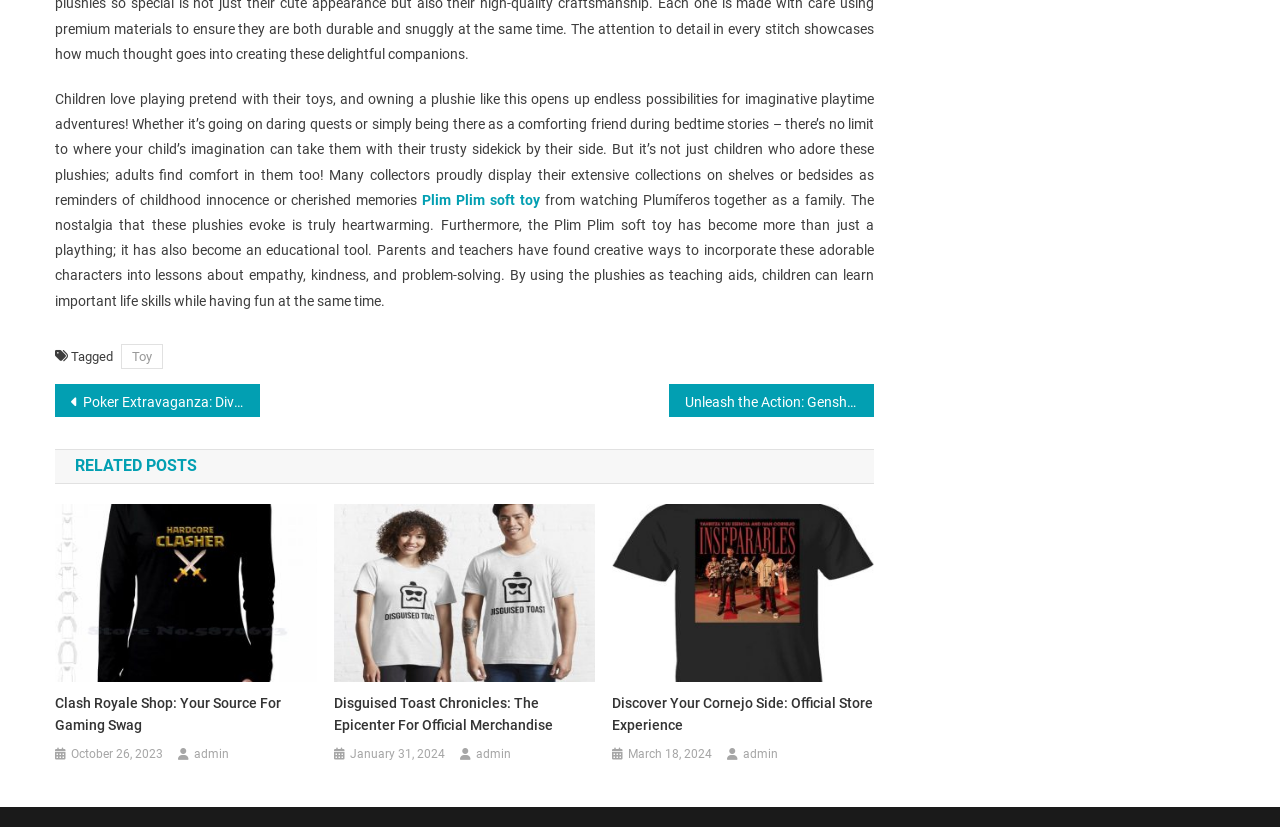Please specify the bounding box coordinates of the element that should be clicked to execute the given instruction: 'Explore the 'Disguised Toast Chronicles: The Epicenter for Official Merchandise' link'. Ensure the coordinates are four float numbers between 0 and 1, expressed as [left, top, right, bottom].

[0.261, 0.705, 0.465, 0.725]